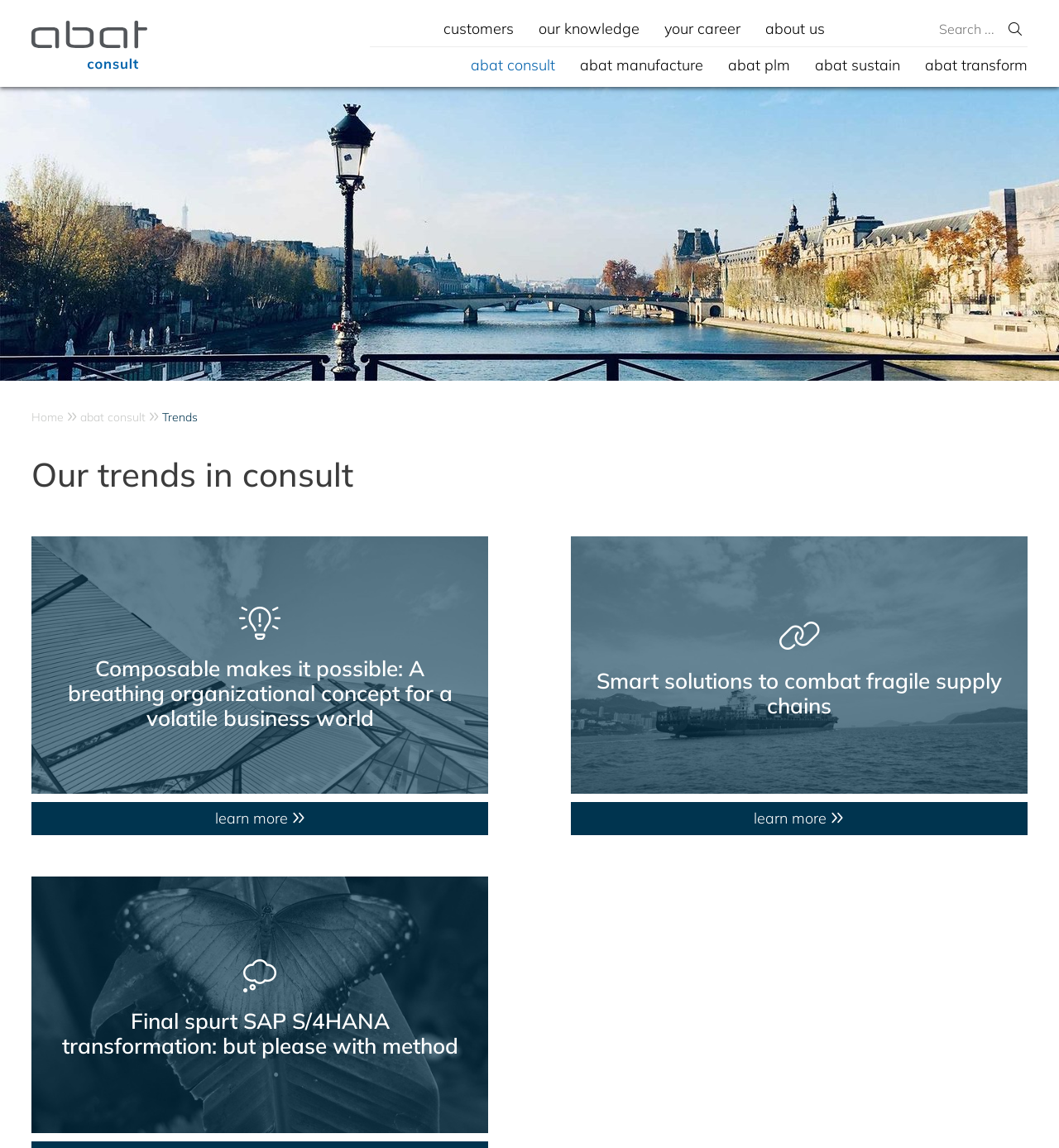Determine the bounding box coordinates of the area to click in order to meet this instruction: "Click the logo".

[0.03, 0.018, 0.139, 0.063]